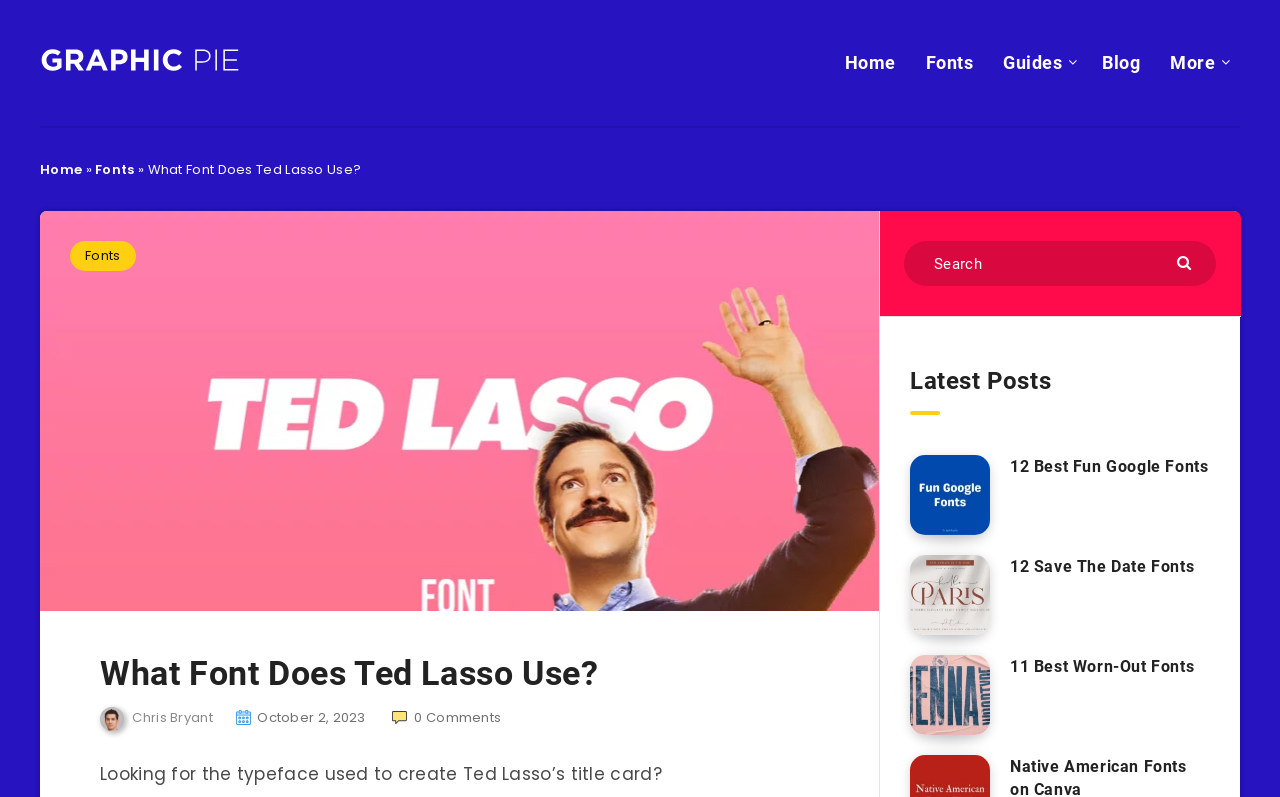Can you identify the bounding box coordinates of the clickable region needed to carry out this instruction: 'Read the latest post '12 Best Fun Google Fonts''? The coordinates should be four float numbers within the range of 0 to 1, stated as [left, top, right, bottom].

[0.711, 0.571, 0.773, 0.671]